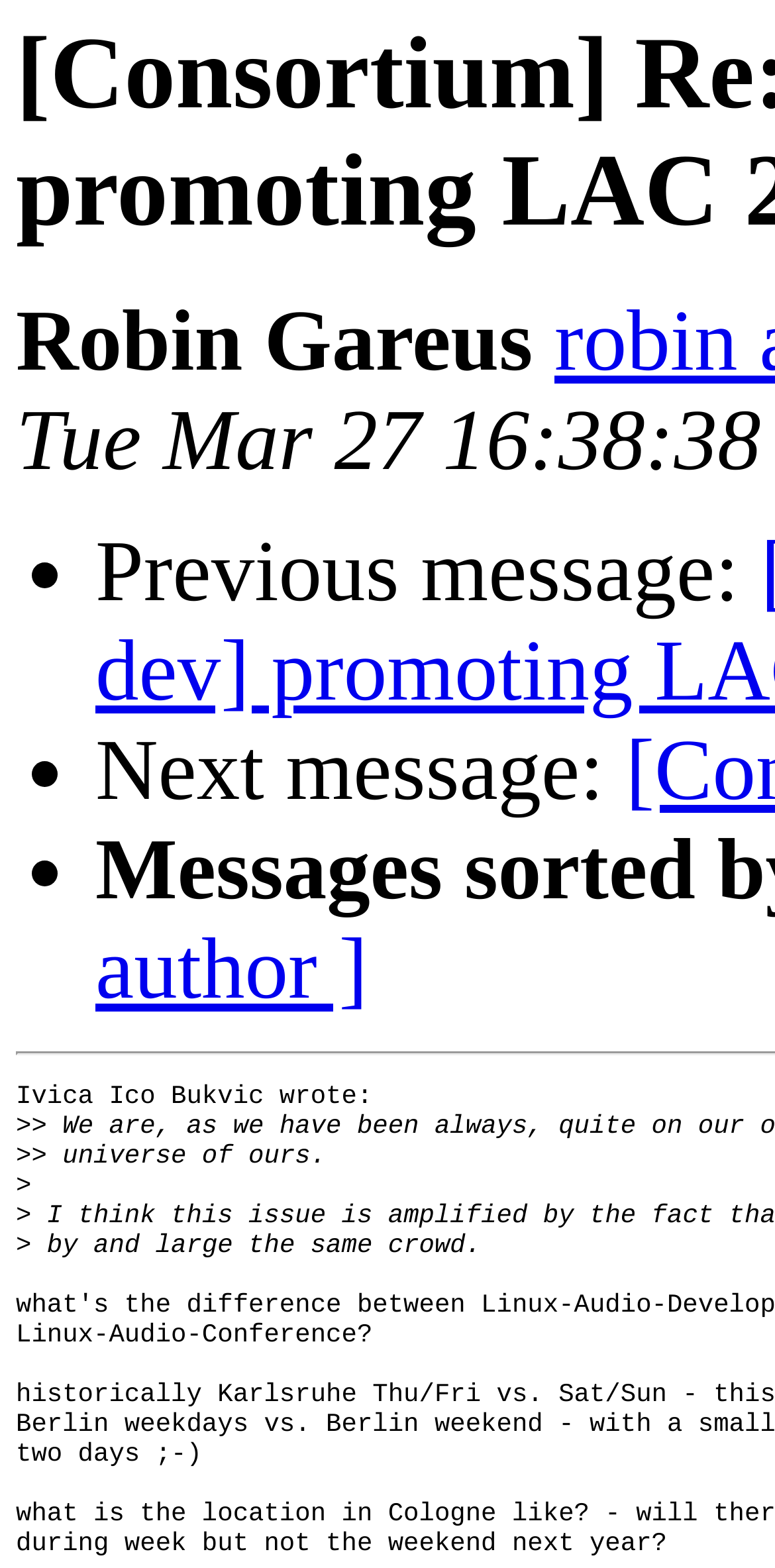How many paragraphs are in the quoted text?
Please give a detailed answer to the question using the information shown in the image.

There are three paragraphs in the quoted text, separated by newline characters, as indicated by the StaticText elements and their contents.